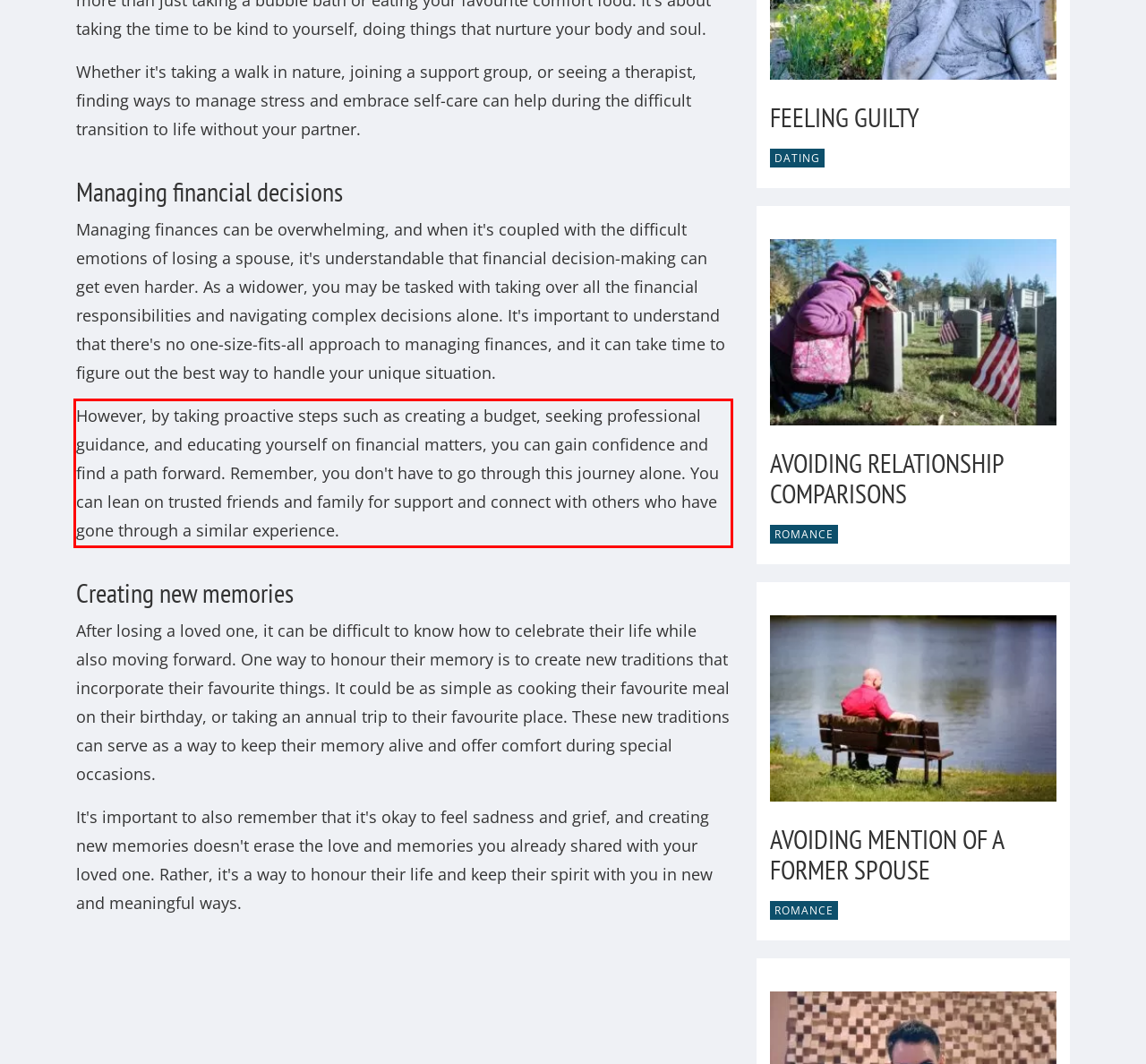Observe the screenshot of the webpage, locate the red bounding box, and extract the text content within it.

However, by taking proactive steps such as creating a budget, seeking professional guidance, and educating yourself on financial matters, you can gain confidence and find a path forward. Remember, you don't have to go through this journey alone. You can lean on trusted friends and family for support and connect with others who have gone through a similar experience.